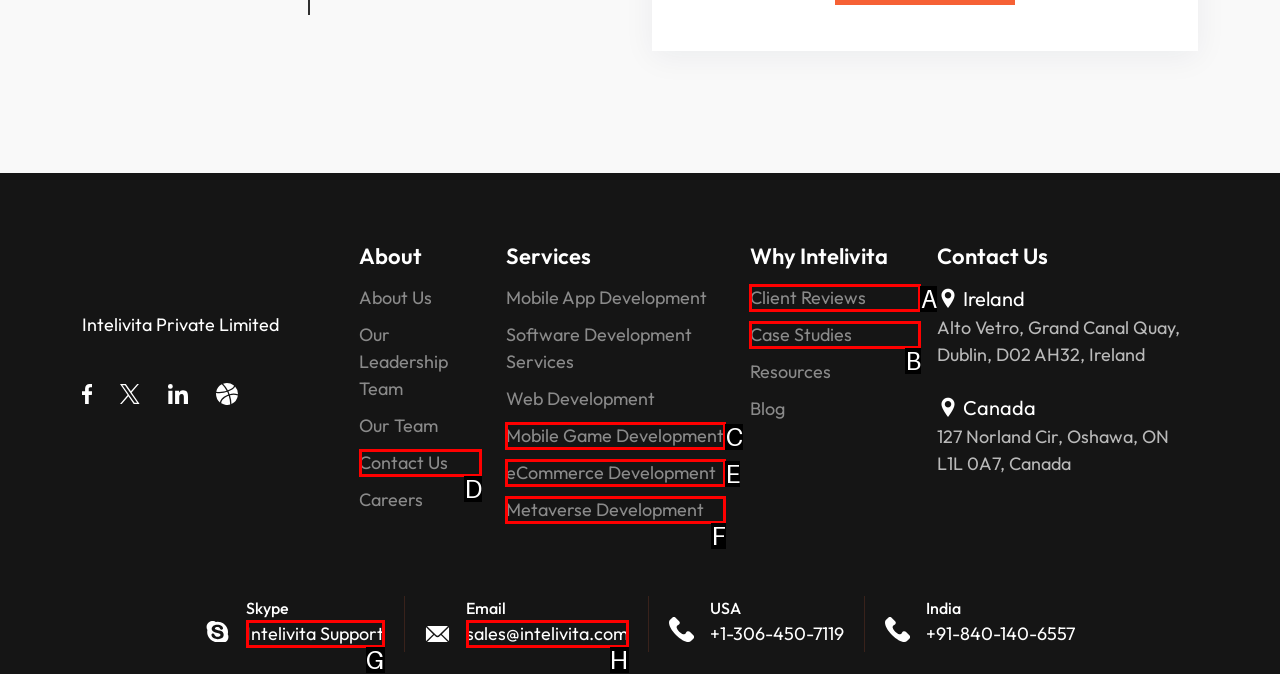From the given choices, determine which HTML element aligns with the description: Mobile Game Development Respond with the letter of the appropriate option.

C